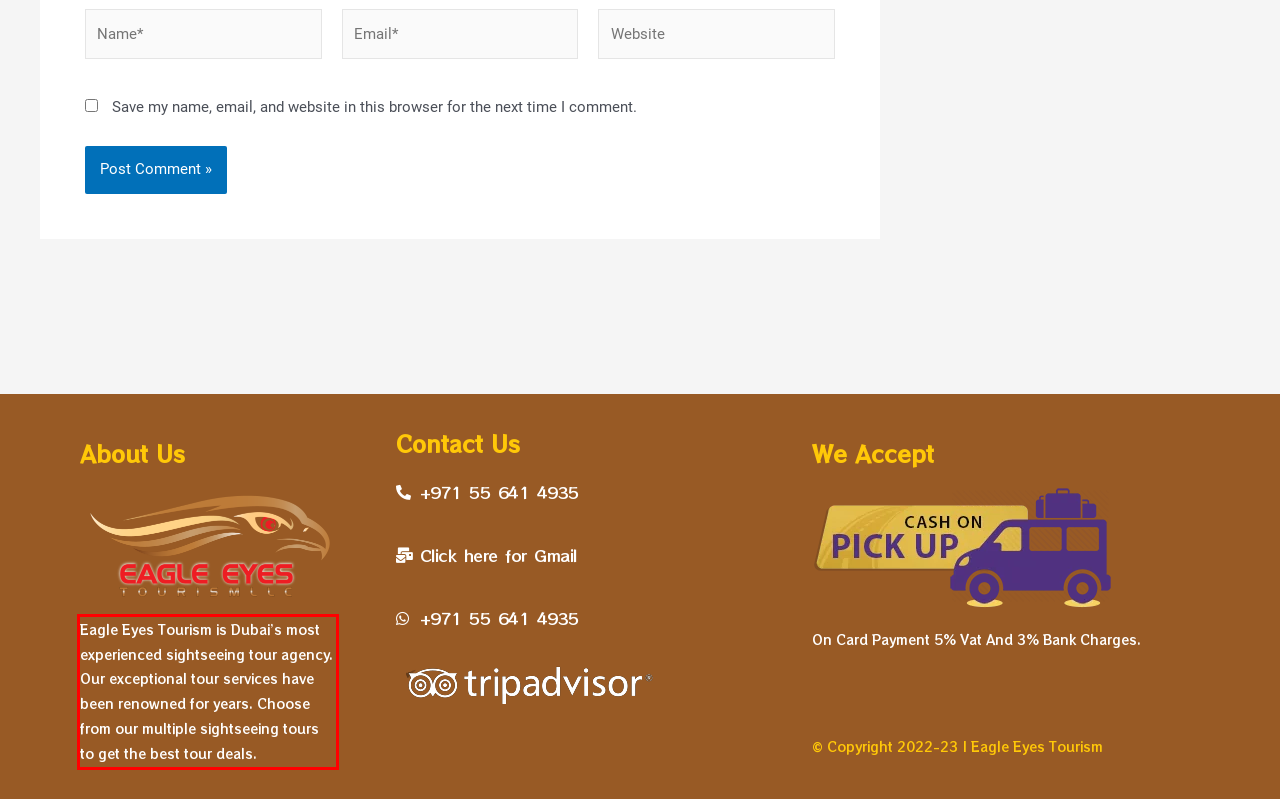Please recognize and transcribe the text located inside the red bounding box in the webpage image.

Eagle Eyes Tourism is Dubai’s most experienced sightseeing tour agency. Our exceptional tour services have been renowned for years. Choose from our multiple sightseeing tours to get the best tour deals.